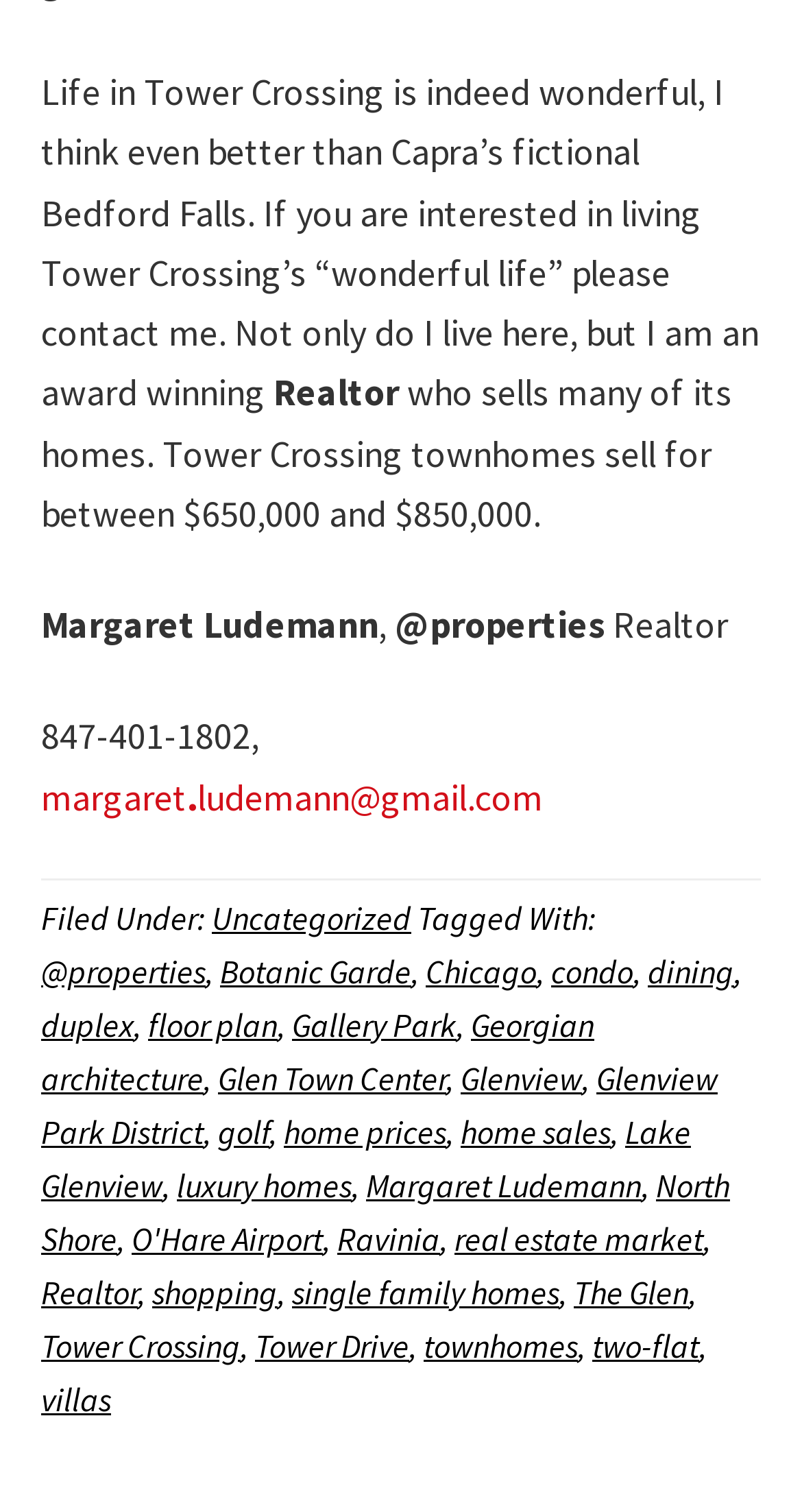Determine the bounding box coordinates for the region that must be clicked to execute the following instruction: "Get in touch with Realtor".

[0.754, 0.398, 0.908, 0.429]